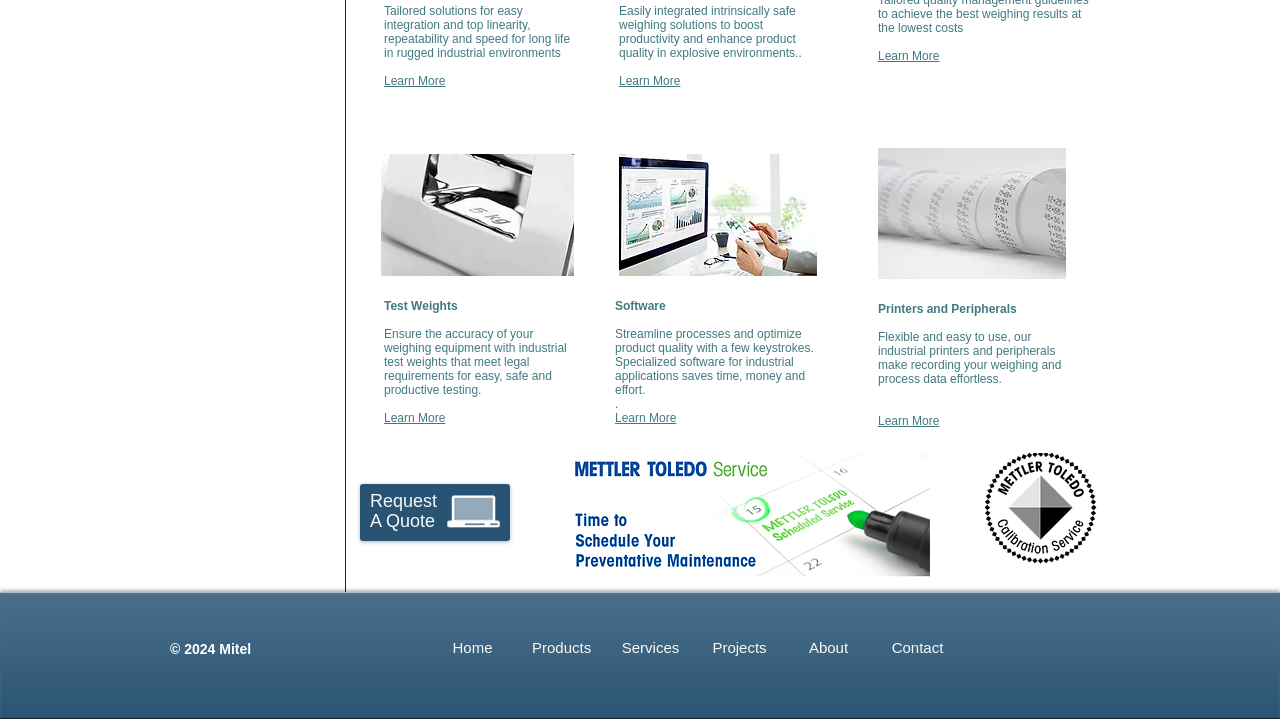How many 'Learn More' links are there?
Using the visual information, answer the question in a single word or phrase.

4